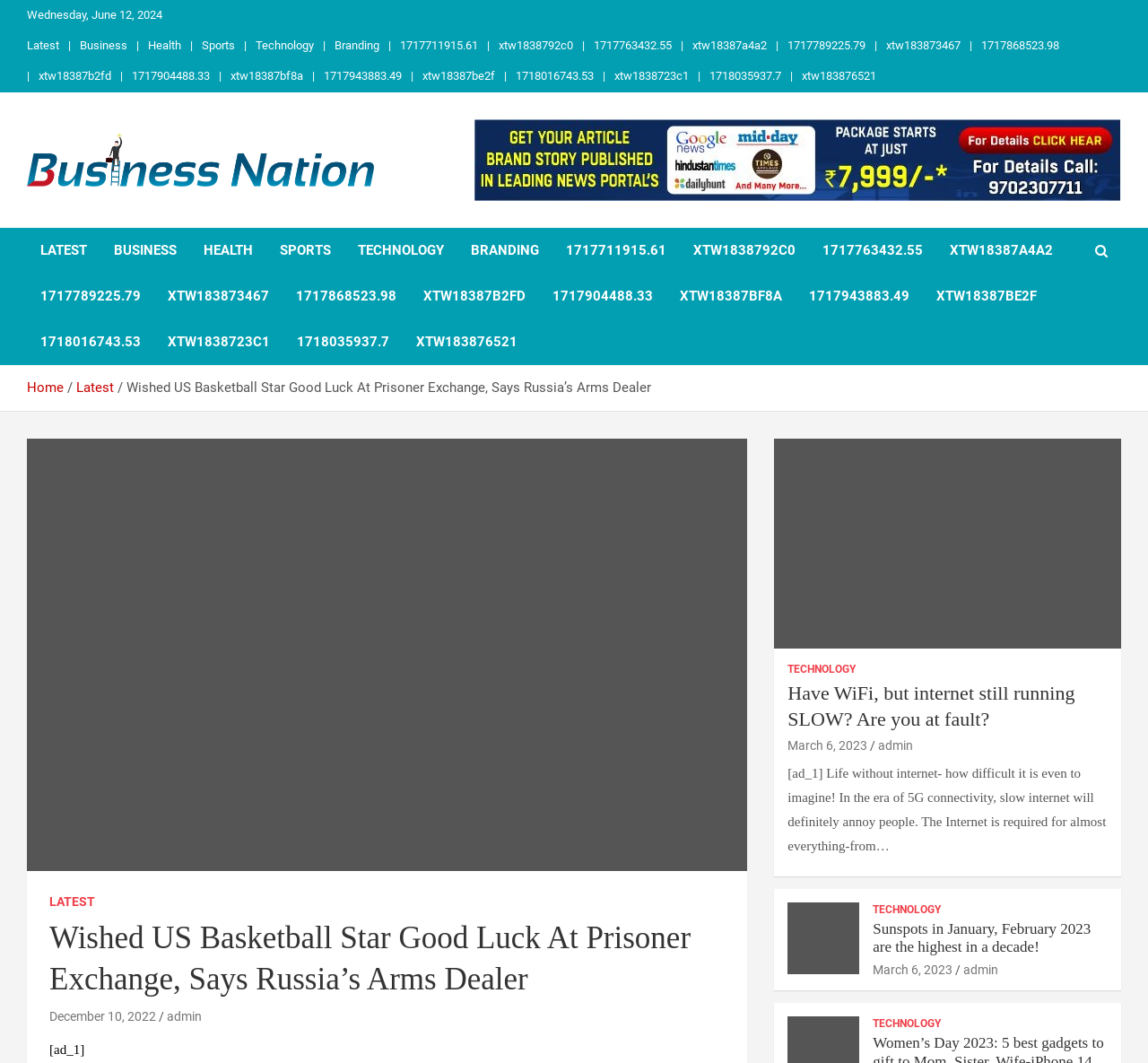Find and extract the text of the primary heading on the webpage.

Wished US Basketball Star Good Luck At Prisoner Exchange, Says Russia’s Arms Dealer